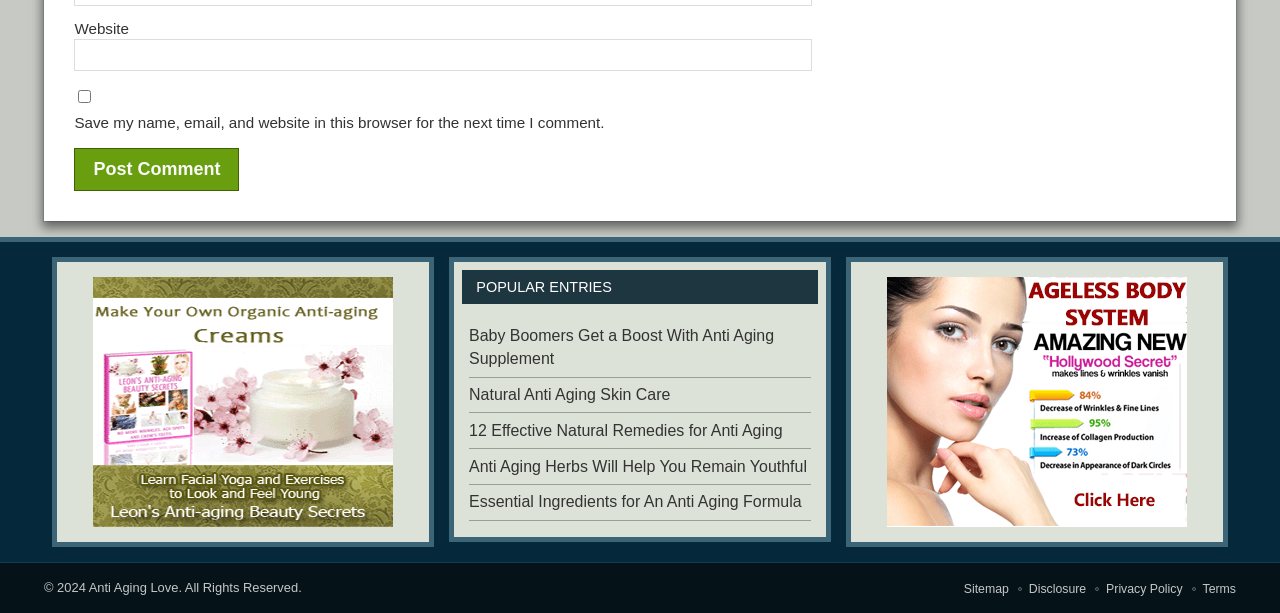Identify the bounding box coordinates necessary to click and complete the given instruction: "Check save my name and email".

[0.061, 0.146, 0.071, 0.167]